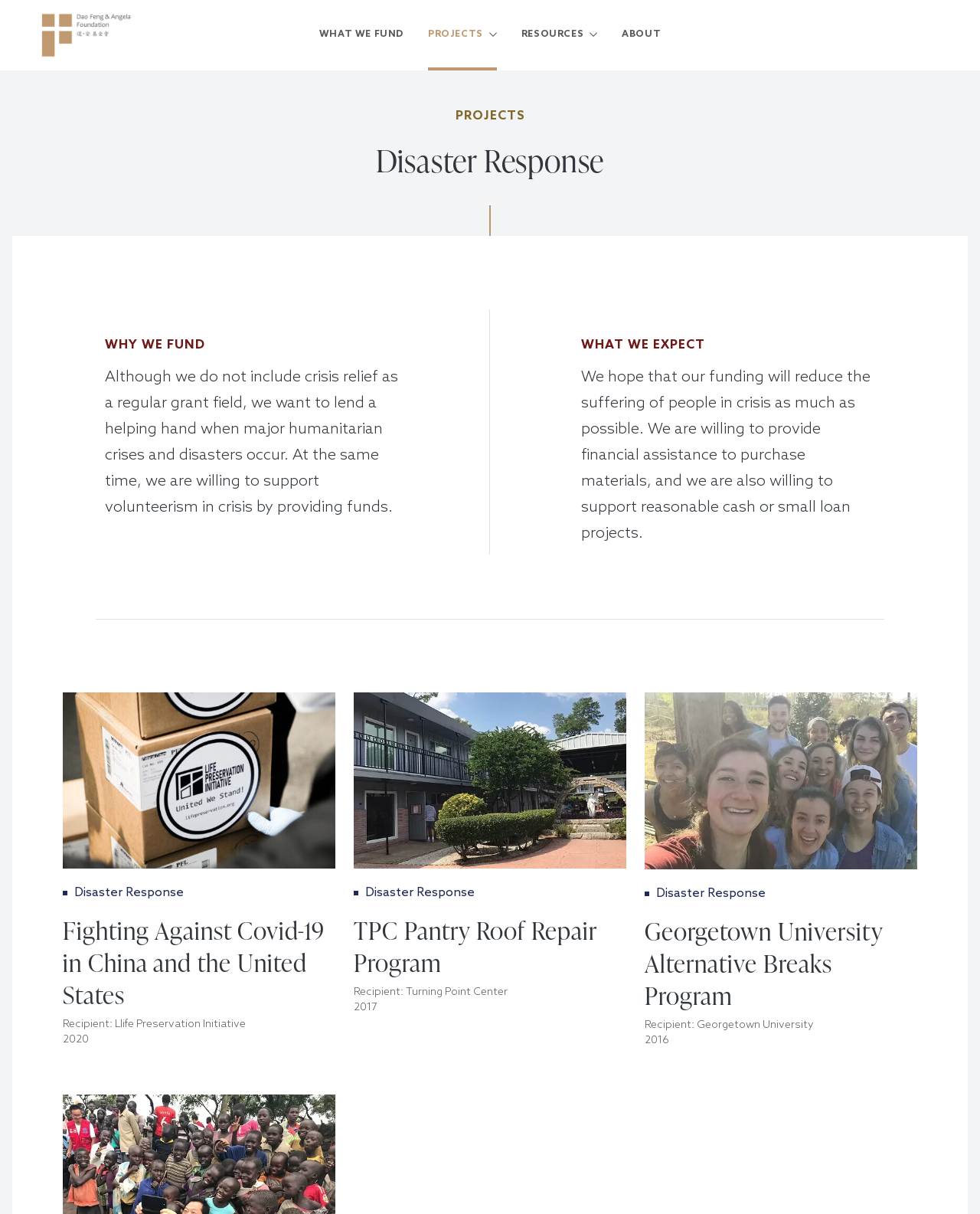Could you locate the bounding box coordinates for the section that should be clicked to accomplish this task: "Click the 'WHAT WE FUND' link".

[0.326, 0.0, 0.412, 0.058]